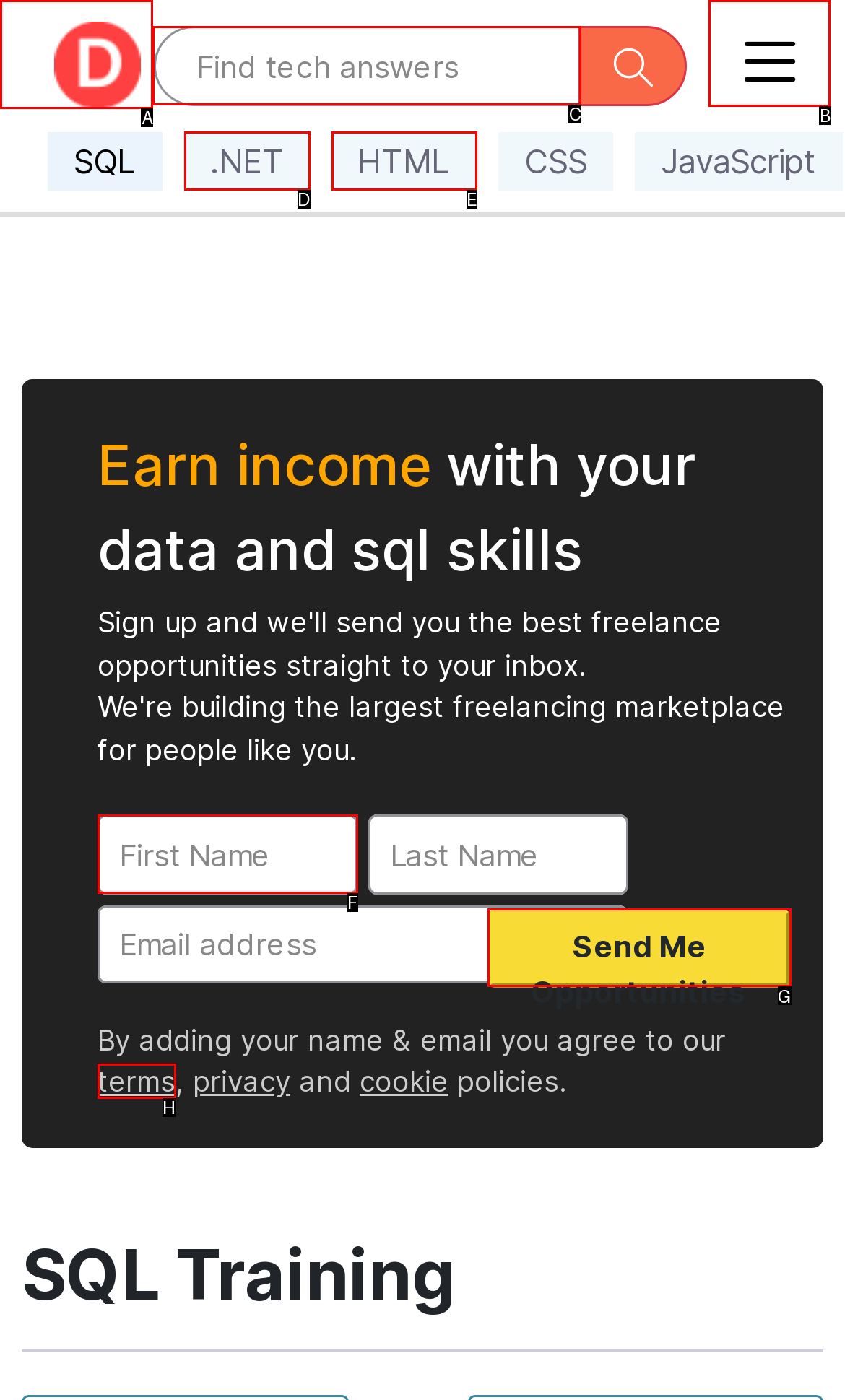Indicate the letter of the UI element that should be clicked to accomplish the task: Send Me Opportunities. Answer with the letter only.

G